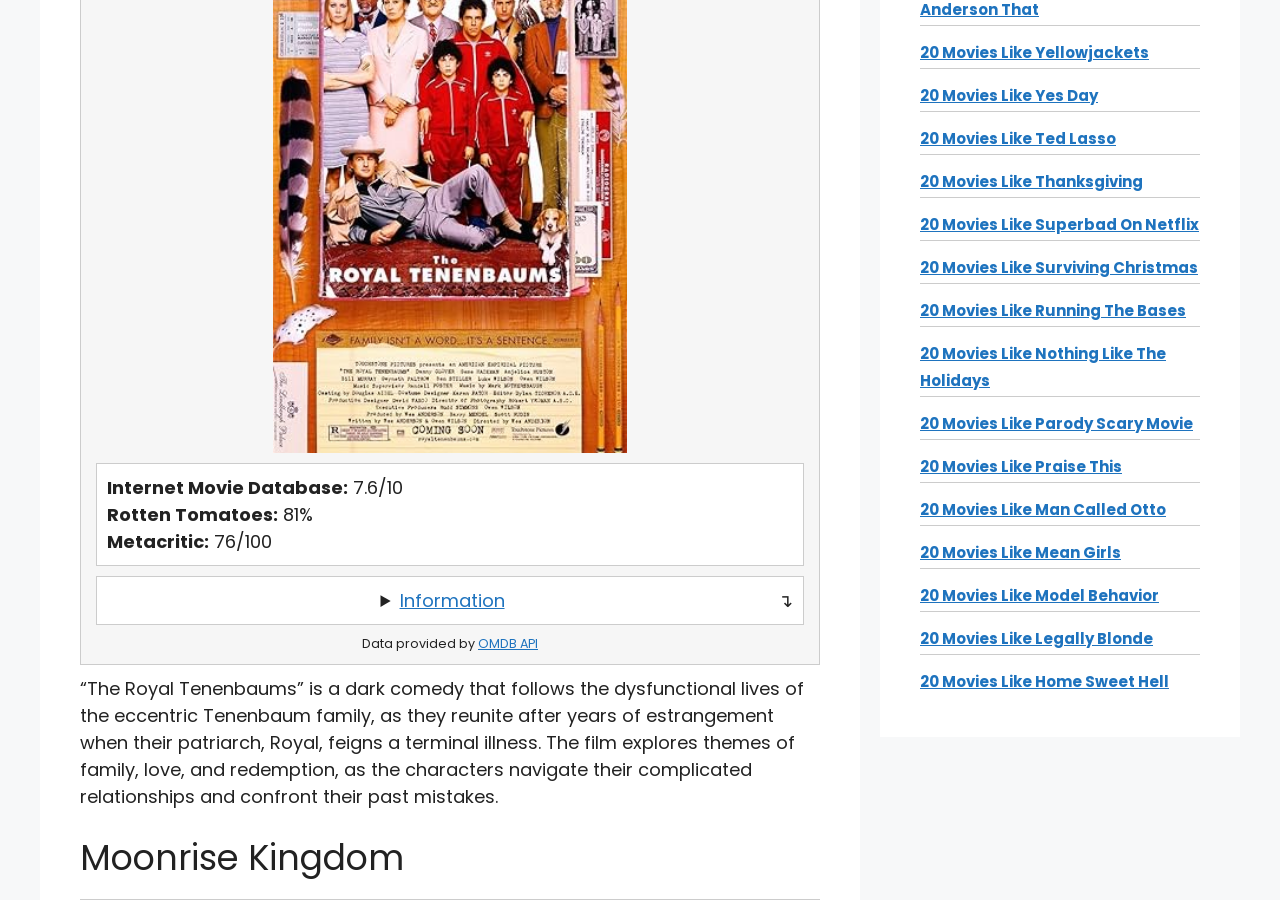Extract the bounding box coordinates for the UI element described by the text: "Information". The coordinates should be in the form of [left, top, right, bottom] with values between 0 and 1.

[0.312, 0.653, 0.394, 0.681]